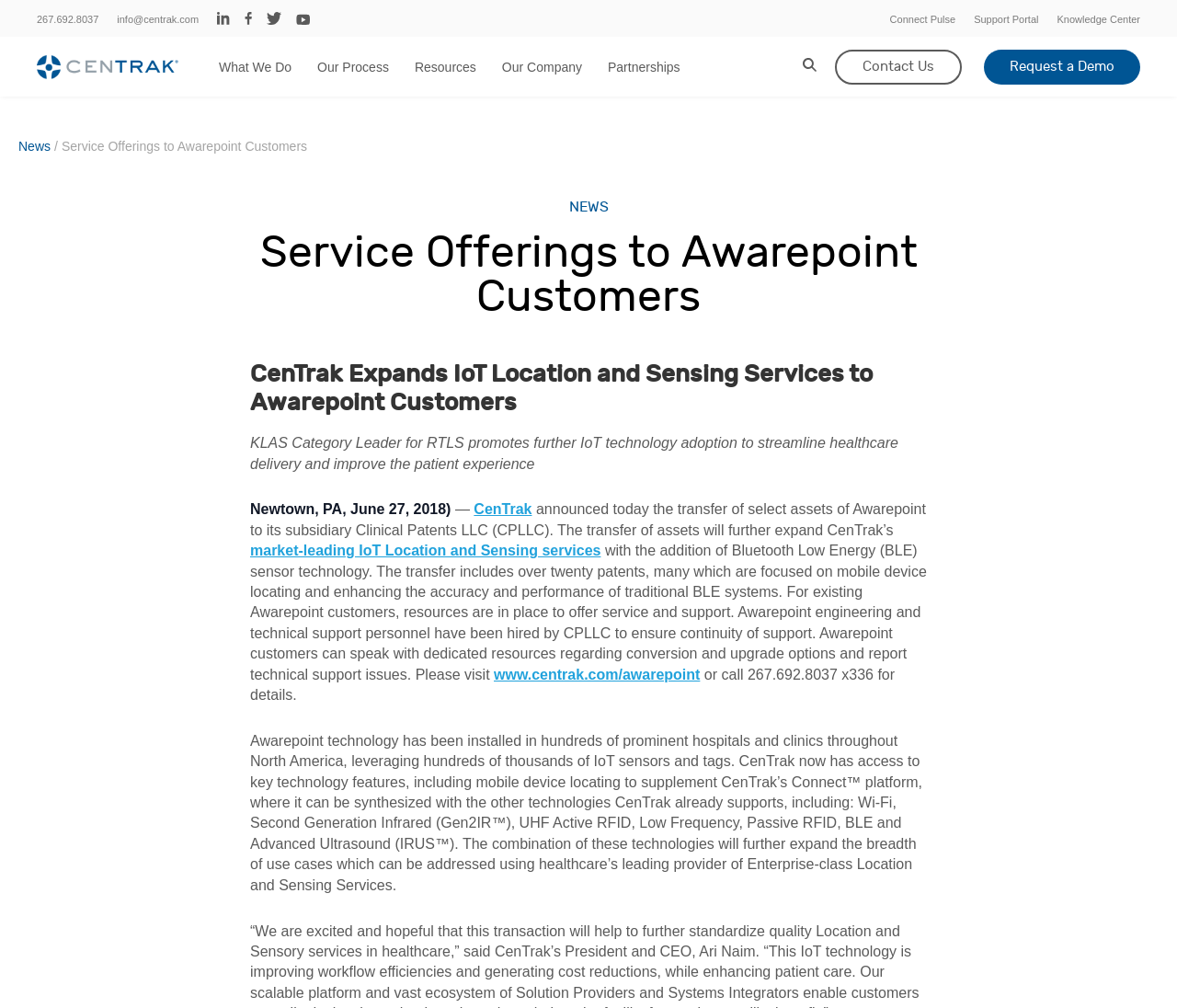Use the details in the image to answer the question thoroughly: 
What is the name of the subsidiary company?

The webpage mentions that CenTrak has transferred select assets of Awarepoint to its subsidiary company, Clinical Patents LLC (CPLLC), which will further expand CenTrak's market-leading IoT Location and Sensing services.